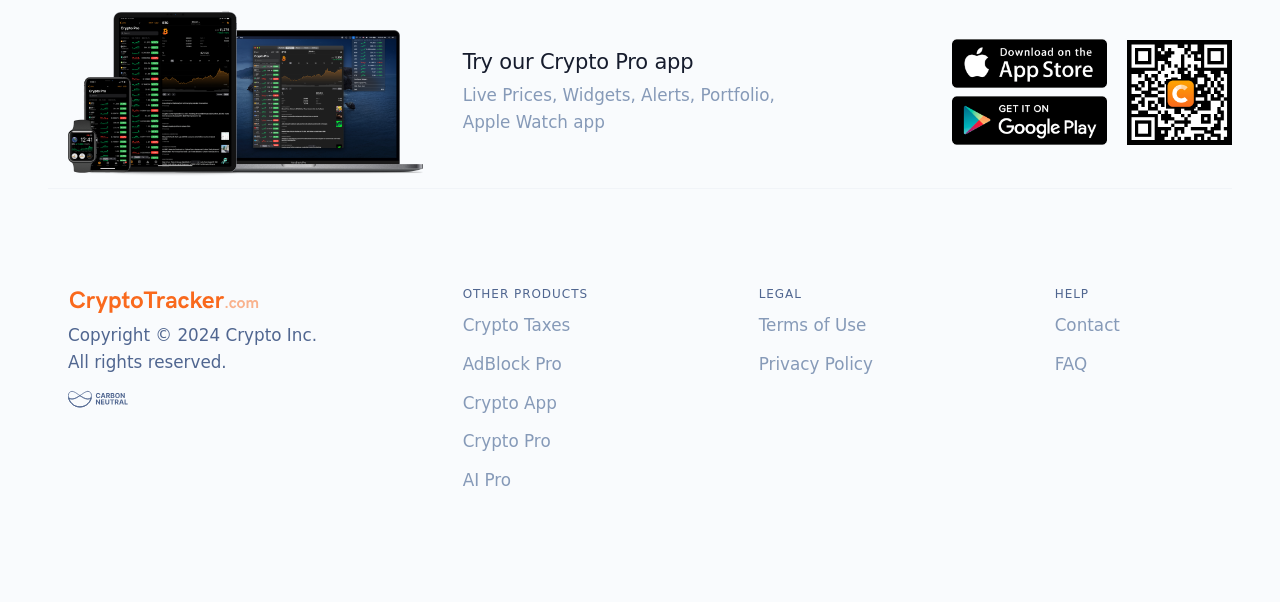Please predict the bounding box coordinates of the element's region where a click is necessary to complete the following instruction: "Open the Crypto Tracker Logo". The coordinates should be represented by four float numbers between 0 and 1, i.e., [left, top, right, bottom].

[0.053, 0.486, 0.203, 0.52]